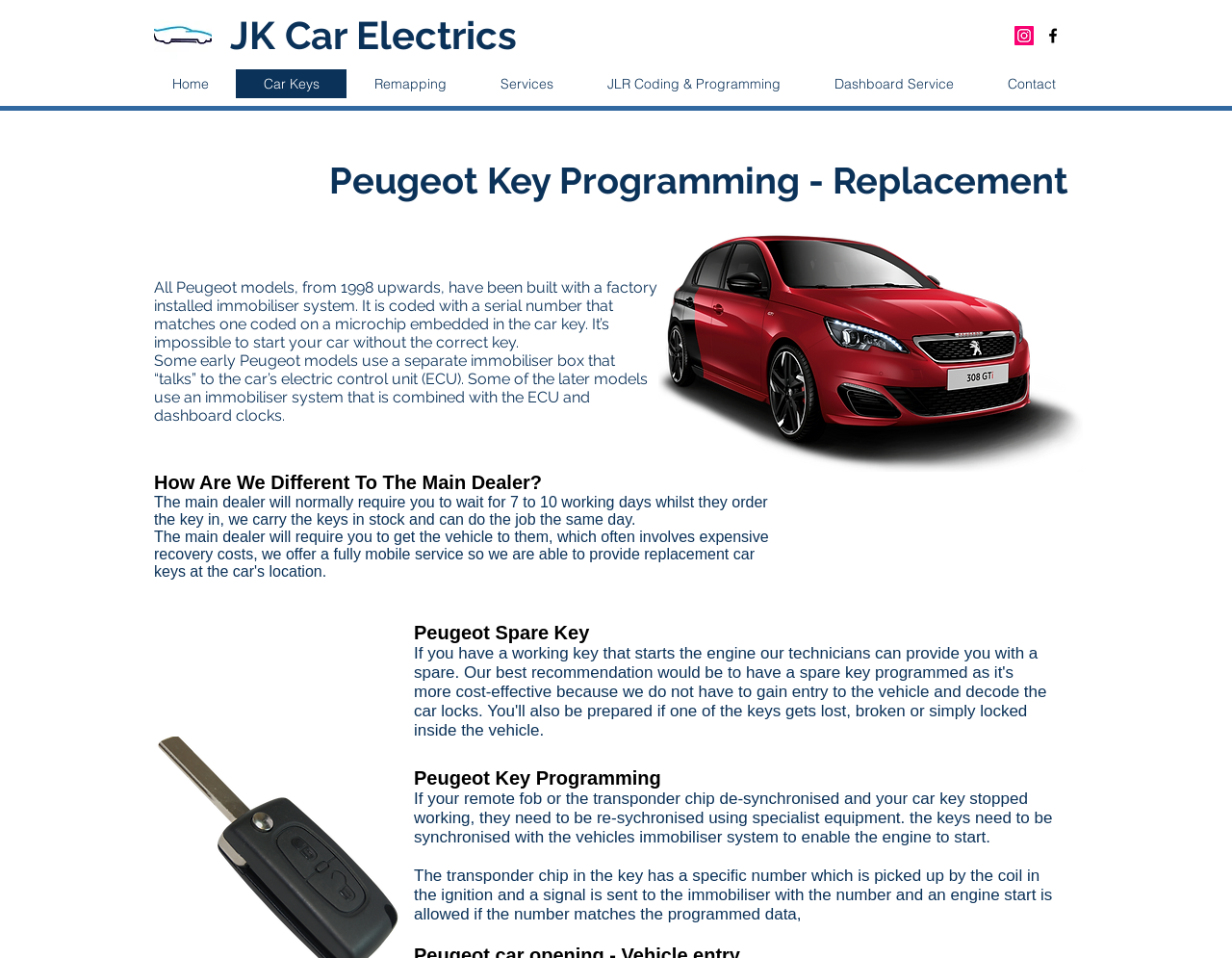Please mark the clickable region by giving the bounding box coordinates needed to complete this instruction: "Learn about Car Keys".

[0.191, 0.072, 0.281, 0.103]